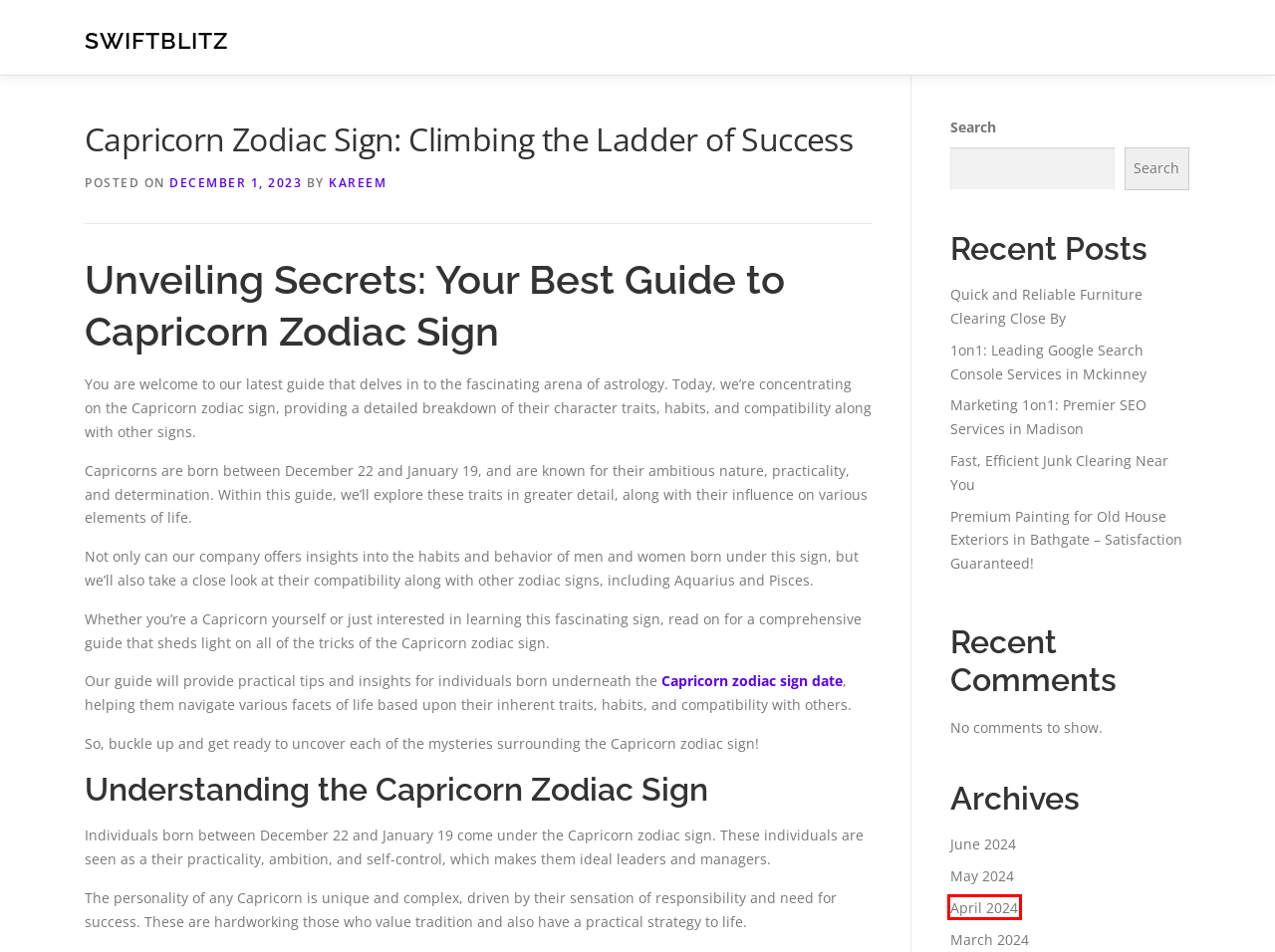You have received a screenshot of a webpage with a red bounding box indicating a UI element. Please determine the most fitting webpage description that matches the new webpage after clicking on the indicated element. The choices are:
A. April 2024 – SwiftBlitz
B. Fast, Efficient Junk Clearing Near You – SwiftBlitz
C. Premium Painting for Old House Exteriors in Bathgate – Satisfaction Guaranteed! – SwiftBlitz
D. Privacy Policy – SwiftBlitz
E. Quick and Reliable Furniture Clearing Close By – SwiftBlitz
F. SwiftBlitz
G. Contact – SwiftBlitz
H. 1on1: Leading Google Search Console Services in Mckinney – SwiftBlitz

A